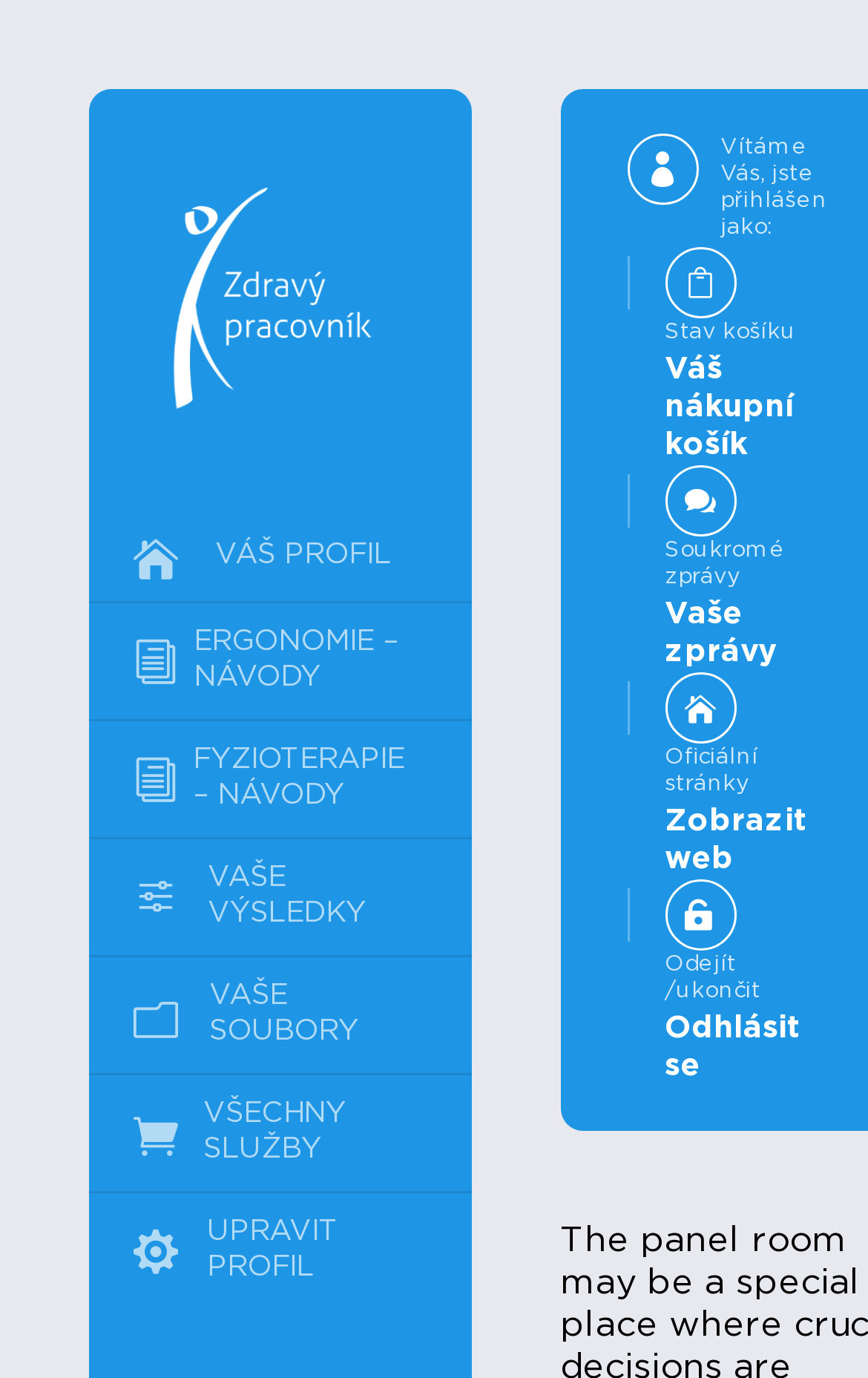Please determine the bounding box coordinates for the UI element described here. Use the format (top-left x, top-left y, bottom-right x, bottom-right y) with values bounded between 0 and 1: VAŠE SOUBORY

[0.103, 0.695, 0.542, 0.779]